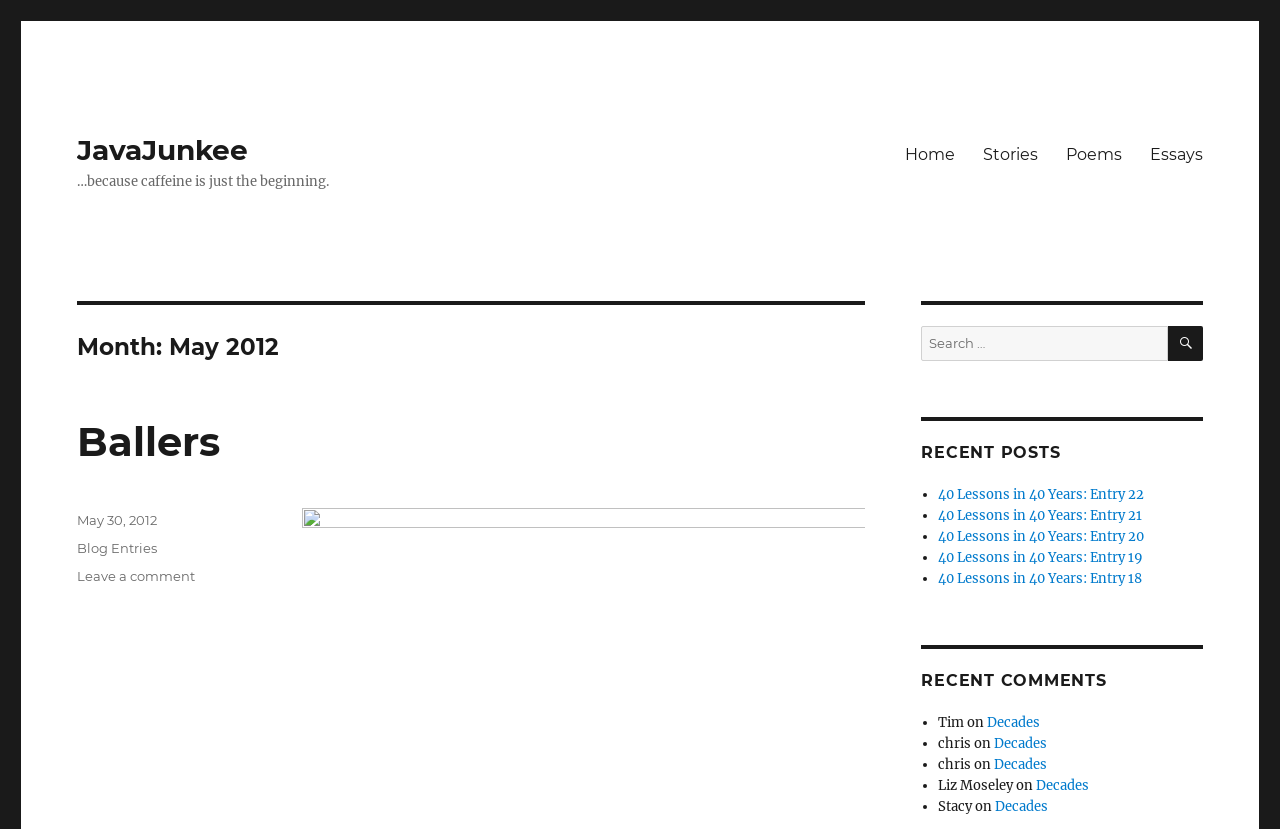Provide the bounding box for the UI element matching this description: "Home".

[0.696, 0.16, 0.757, 0.211]